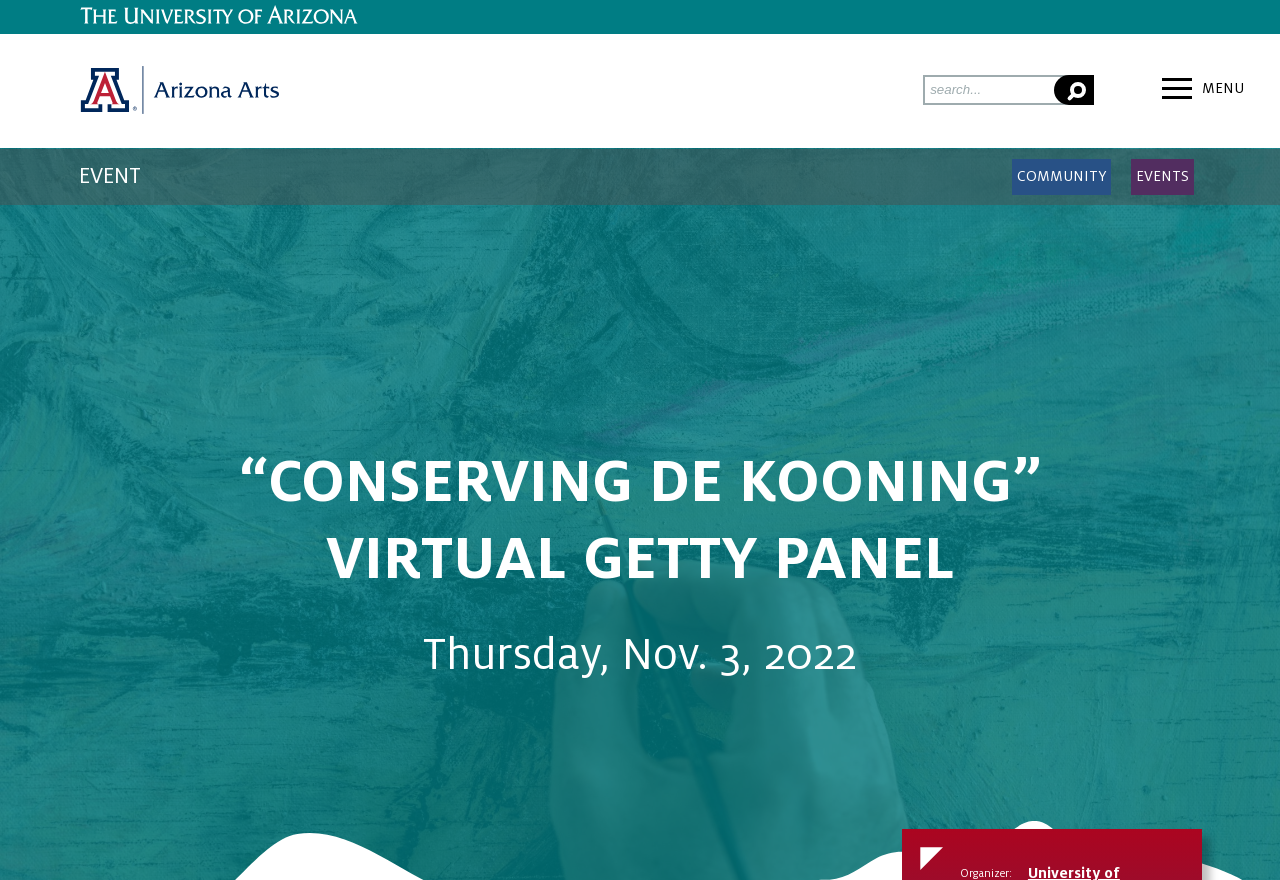Determine the bounding box of the UI component based on this description: "?". The bounding box coordinates should be four float values between 0 and 1, i.e., [left, top, right, bottom].

[0.823, 0.085, 0.855, 0.119]